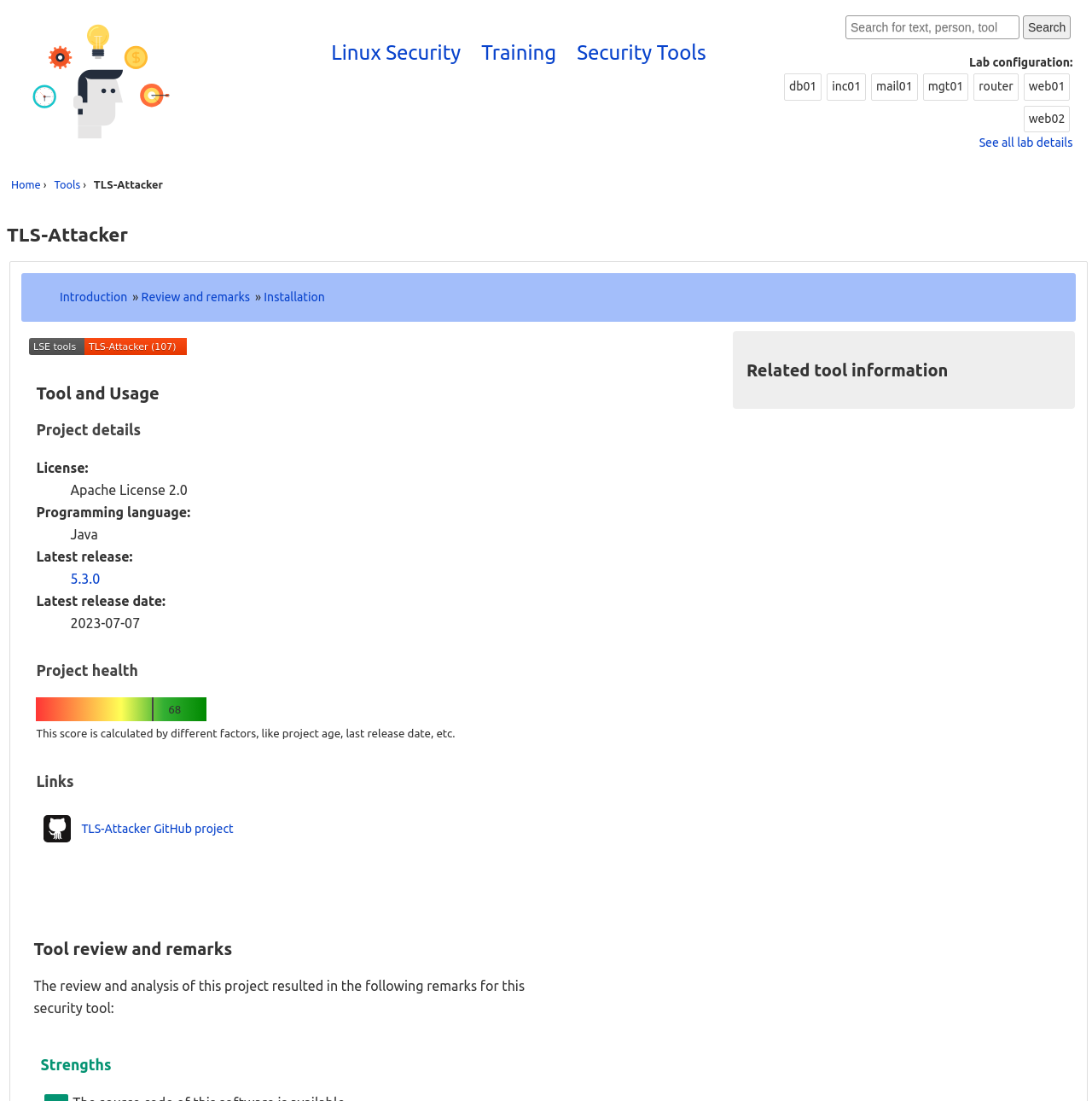What is the current lab configuration?
Based on the image, answer the question with a single word or brief phrase.

db01, inc01, mail01, mgt01, router, web01, web02